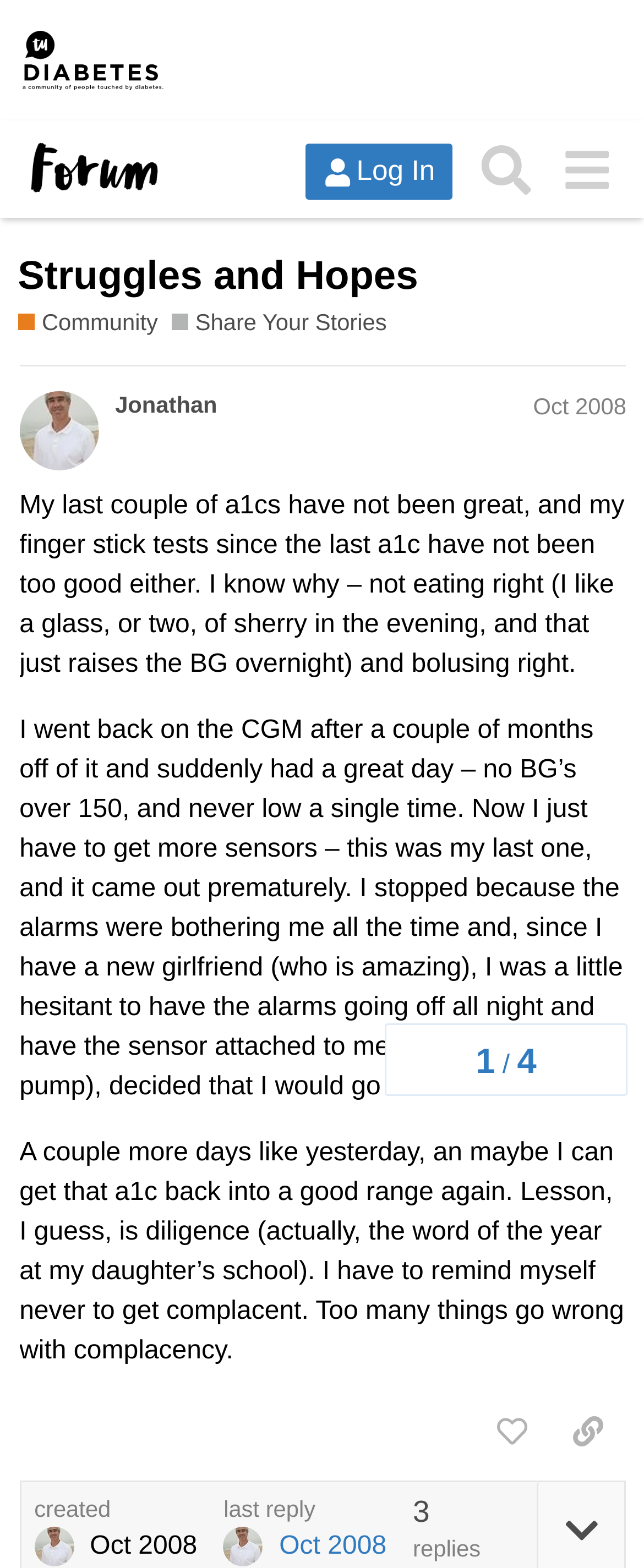Can you find the bounding box coordinates for the element that needs to be clicked to execute this instruction: "Search for topics"? The coordinates should be given as four float numbers between 0 and 1, i.e., [left, top, right, bottom].

[0.724, 0.082, 0.848, 0.133]